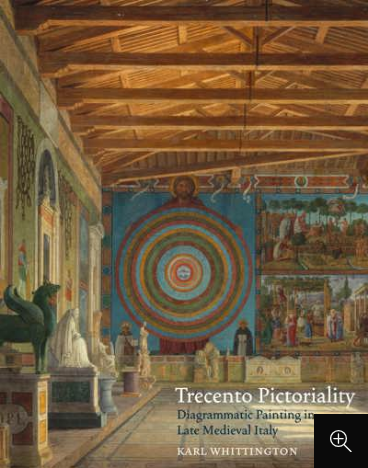Offer a detailed explanation of the image's components.

The image showcases the cover of the book titled "Trecento Pictoriality: Diagrammatic Painting in Late Medieval Italy," authored by Karl Whittington. The cover features a vibrant and detailed depiction of a medieval interior, highlighted by ornate paintings that reflect the artistic styles of the period. A large circular motif with a central figure is prominently displayed, surrounded by intricate patterns and scenes that exemplify the diagrammatic technique characteristic of Trecento artwork. The rich color palette and decorative elements create a visually captivating representation of the themes explored in the book, which likely delves into the significance of diagrammatic painting during the late medieval era in Italy. The overall aesthetic not only invites interest in the book itself but also provides a glimpse into the artistic heritage of that time.